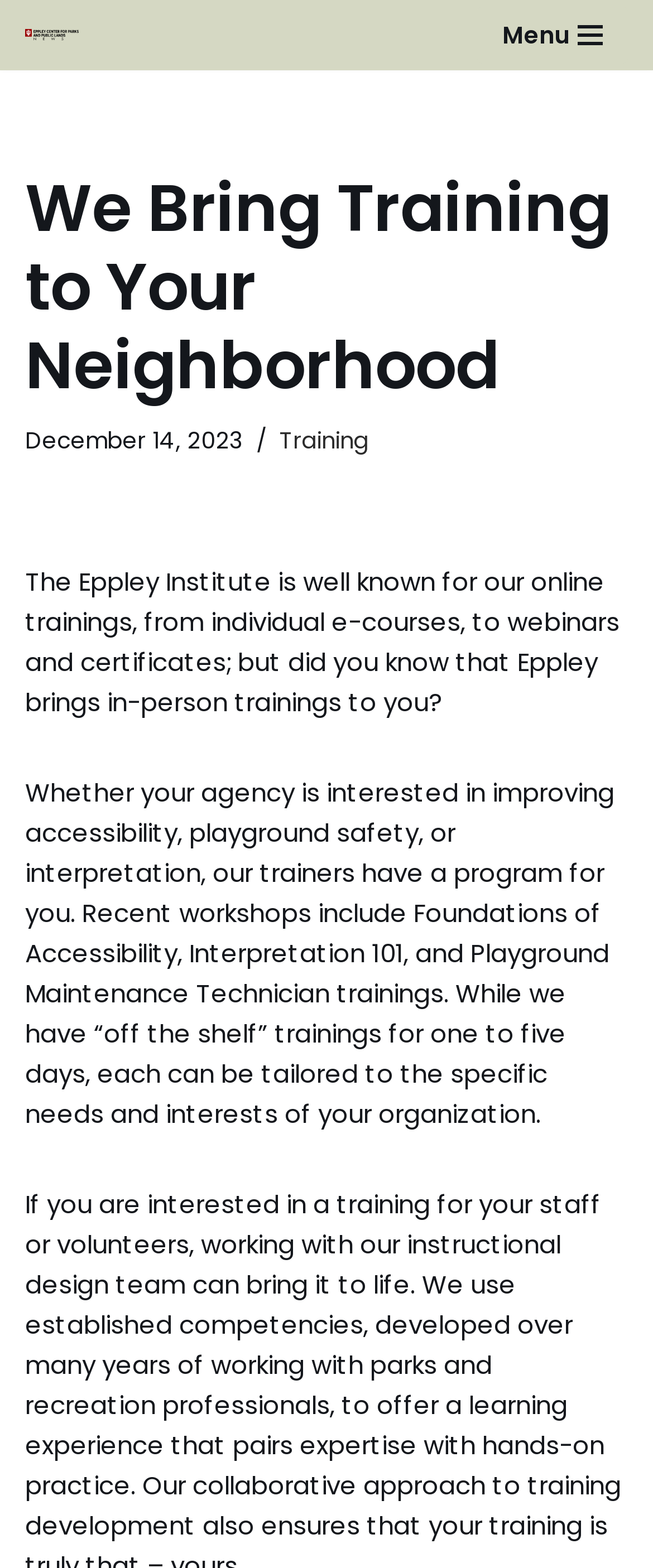Use the information in the screenshot to answer the question comprehensively: What type of trainings does the institute offer?

I found the answer by reading the text 'The Eppley Institute is well known for our online trainings, from individual e-courses, to webinars and certificates; but did you know that Eppley brings in-person trainings to you?' which indicates that the institute offers in-person trainings.